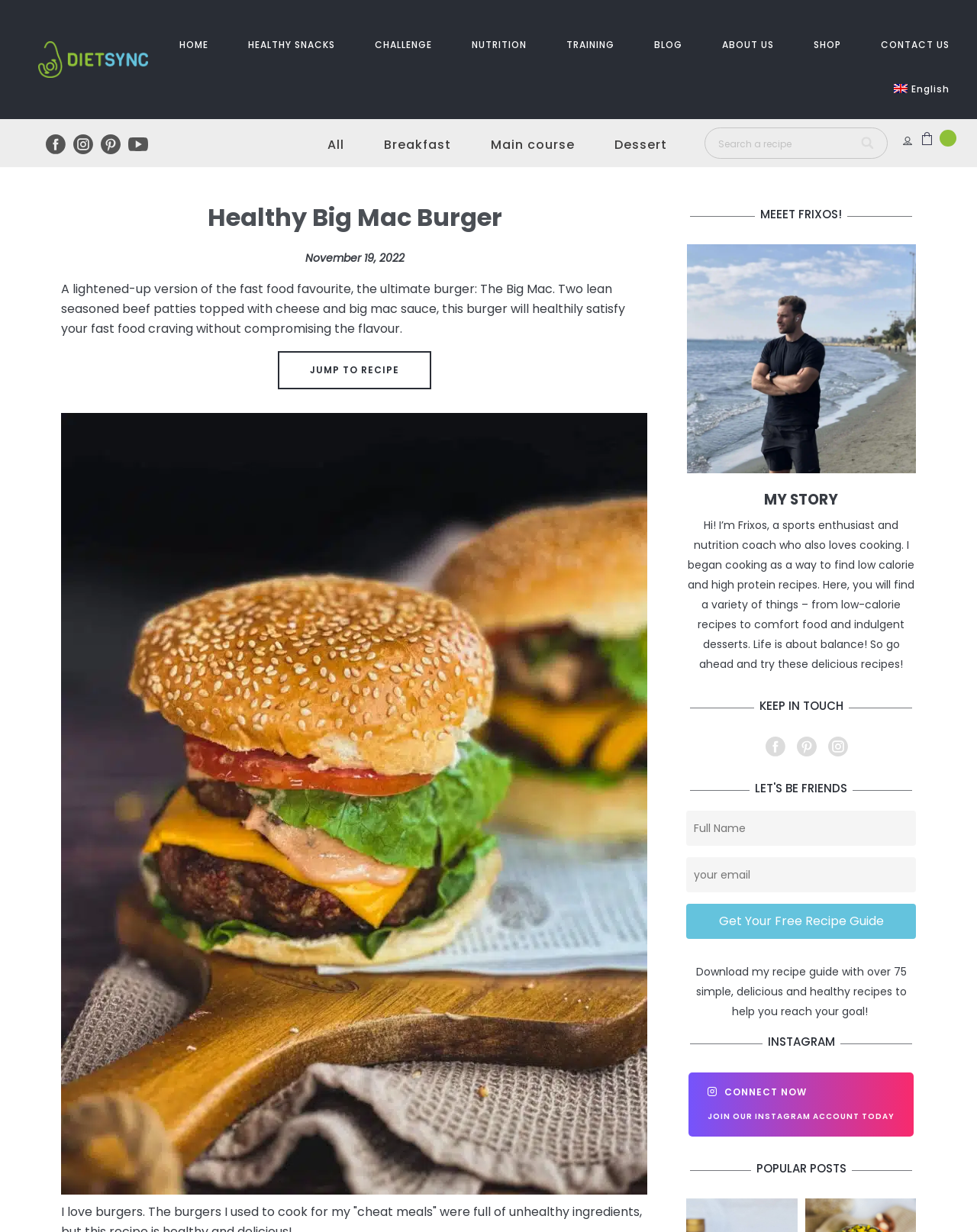Could you find the bounding box coordinates of the clickable area to complete this instruction: "Get Your Free Recipe Guide"?

[0.702, 0.734, 0.938, 0.762]